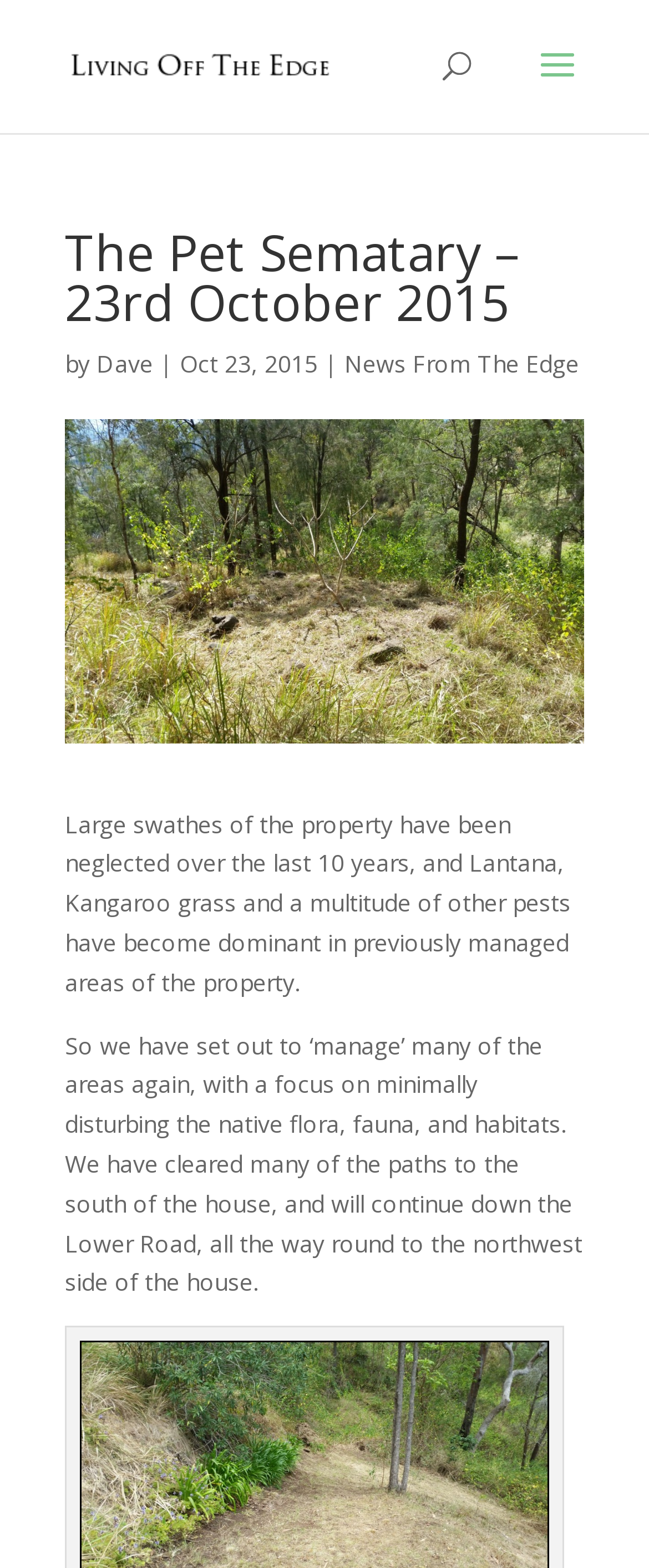What are some of the pests that have become dominant?
Using the screenshot, give a one-word or short phrase answer.

Lantana, Kangaroo grass